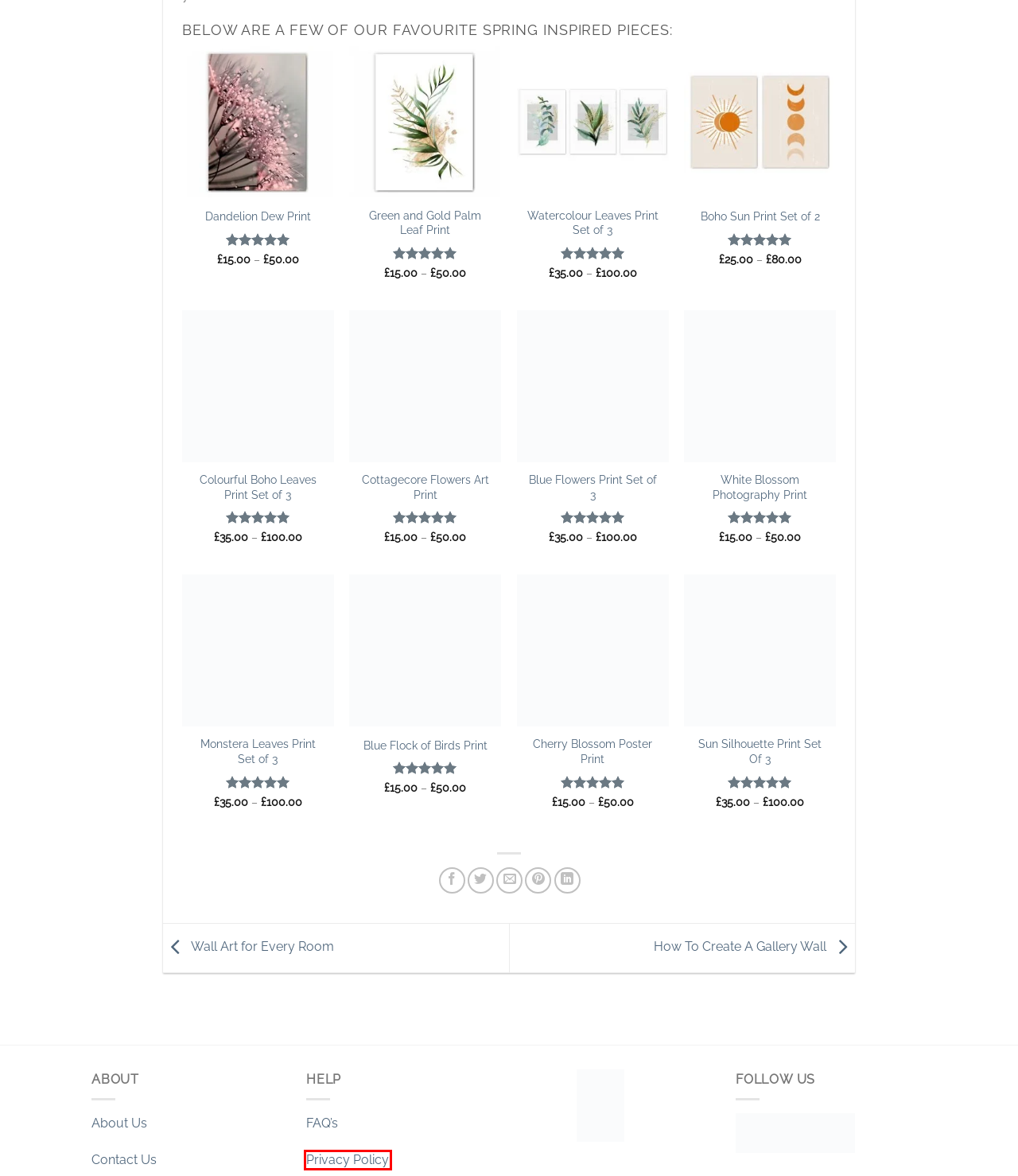You have a screenshot showing a webpage with a red bounding box around a UI element. Choose the webpage description that best matches the new page after clicking the highlighted element. Here are the options:
A. Privacy Policy for Saffa Designs Ltd
B. Dandelion Dew Print - with Free UK Delivery | Saffa Designs
C. Contact Us - All contact details to get in touch with Saffa Designs
D. White Blossom Photography Print - Free Delivery | Saffa Designs
E. Colourful Boho Leaves Print Set of 3 | Free UK & Europe Delivery
F. Blue Flock of Birds Print - with Free UK Delivery | Saffa Designs
G. Sun Silhouette Print Set Of 3 - Free UK Delivery | Saffa Designs
H. FAQ's - Frequently Asked Questions | Saffa Designs

A